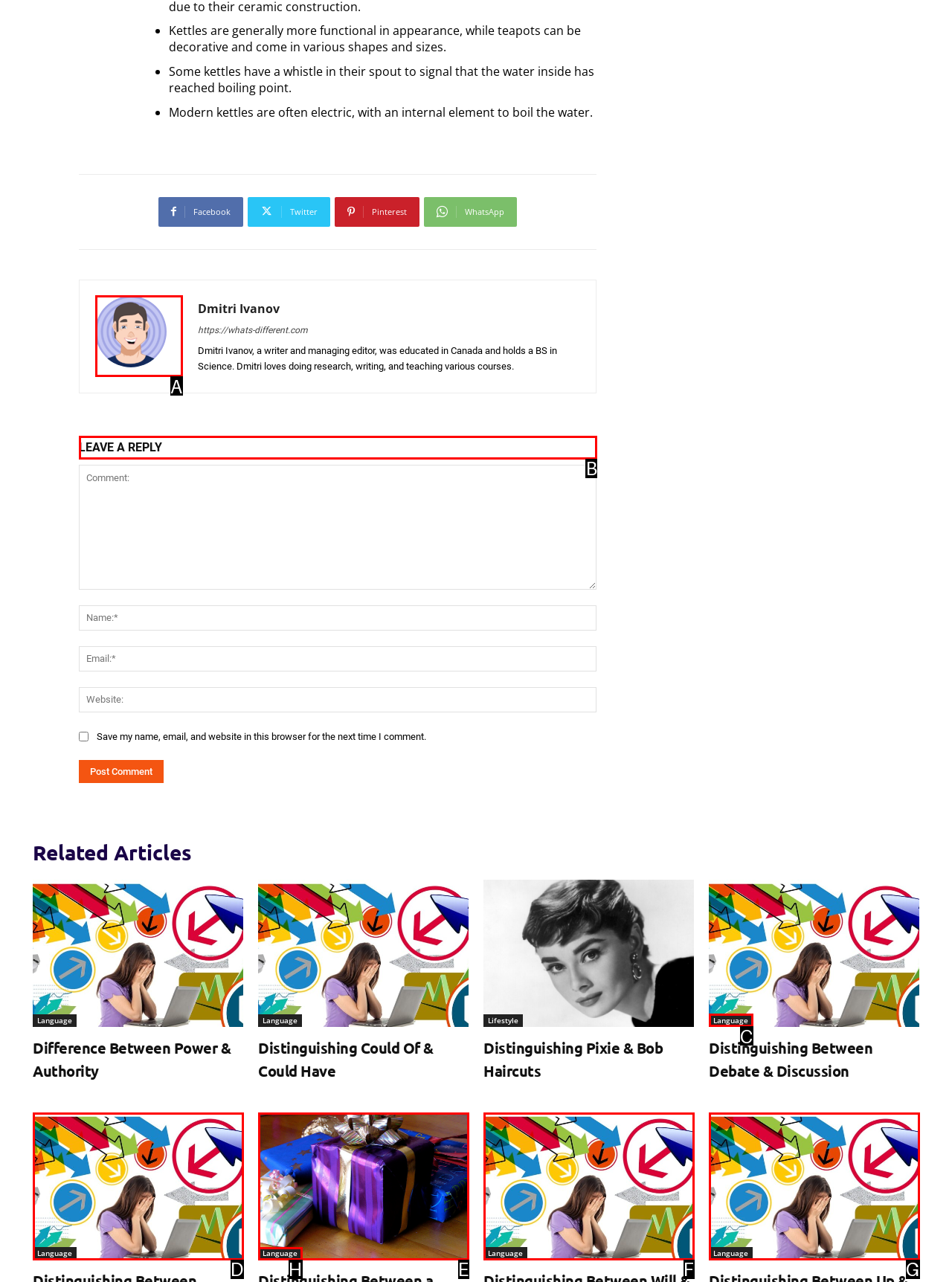Which lettered option should be clicked to achieve the task: Leave a reply? Choose from the given choices.

B